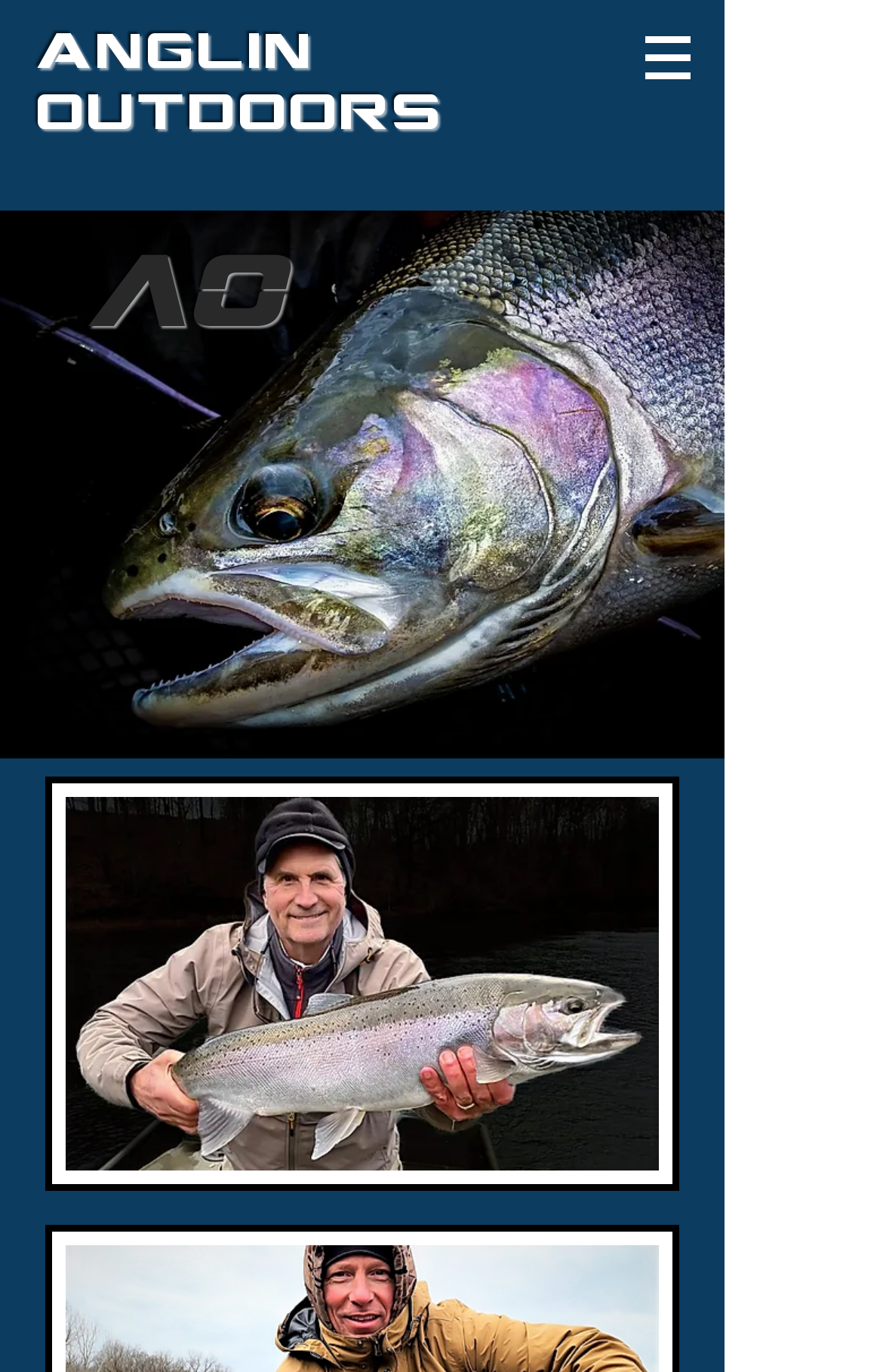Is the page focused on a specific outdoors activity?
Respond to the question with a well-detailed and thorough answer.

The page does not explicitly mention a specific outdoors activity, such as hiking or fishing. The name 'Anglin Outdoors' suggests that it may be related to angling or fishing, but this is not explicitly stated on the page.